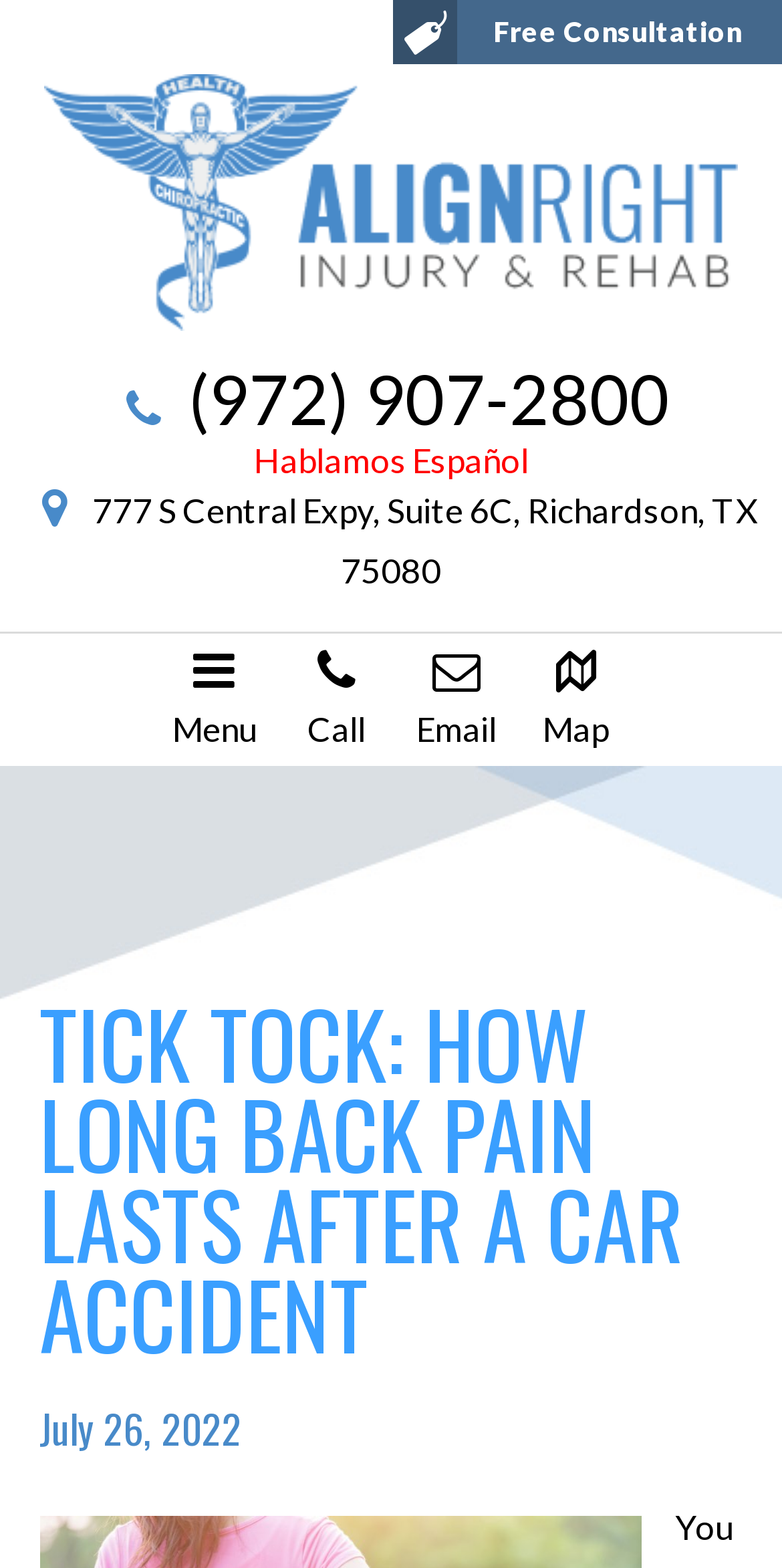Specify the bounding box coordinates of the area that needs to be clicked to achieve the following instruction: "Click on 'Free Consultation'".

[0.503, 0.0, 1.0, 0.041]